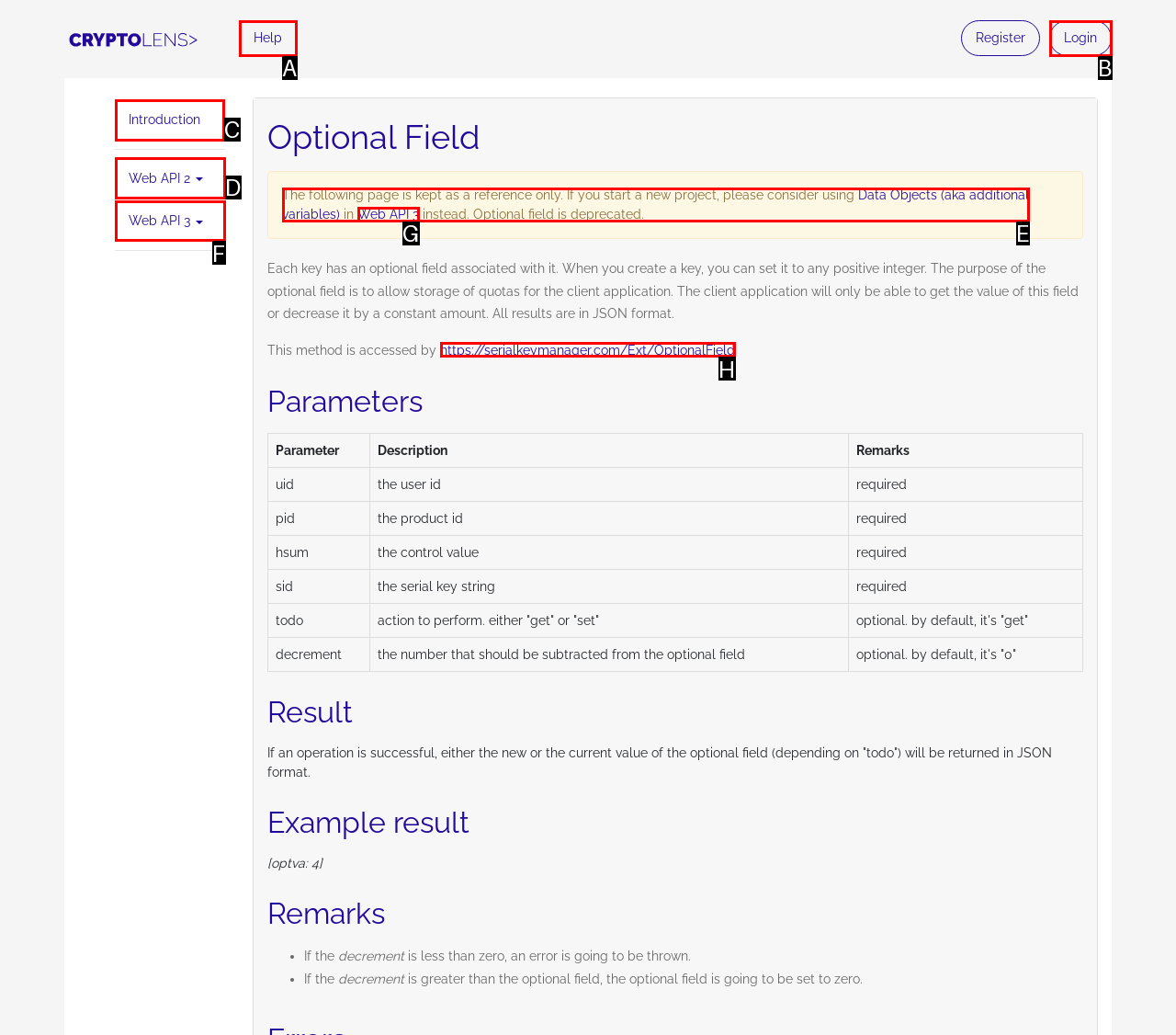Find the appropriate UI element to complete the task: Click on the 'Introduction' link. Indicate your choice by providing the letter of the element.

C